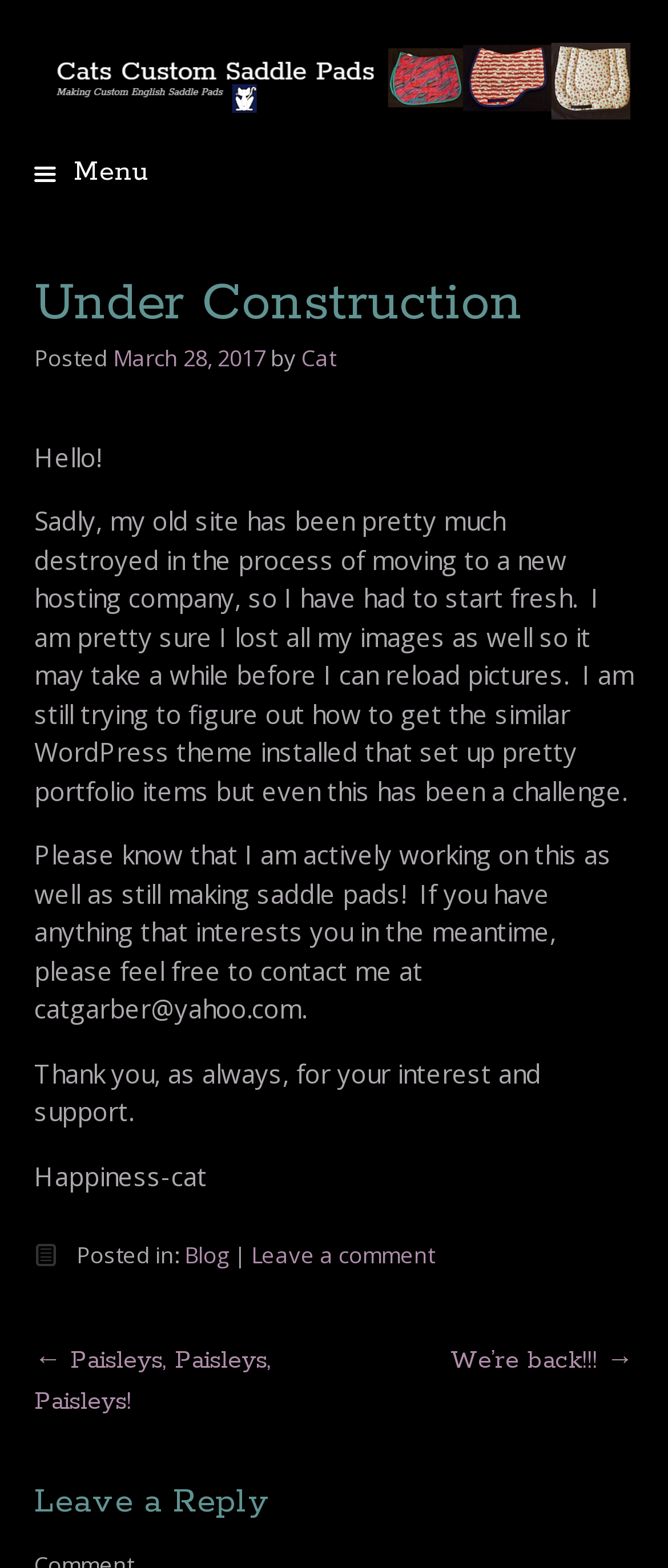Determine the bounding box coordinates for the area that should be clicked to carry out the following instruction: "Contact Cat via email".

[0.051, 0.534, 0.915, 0.654]